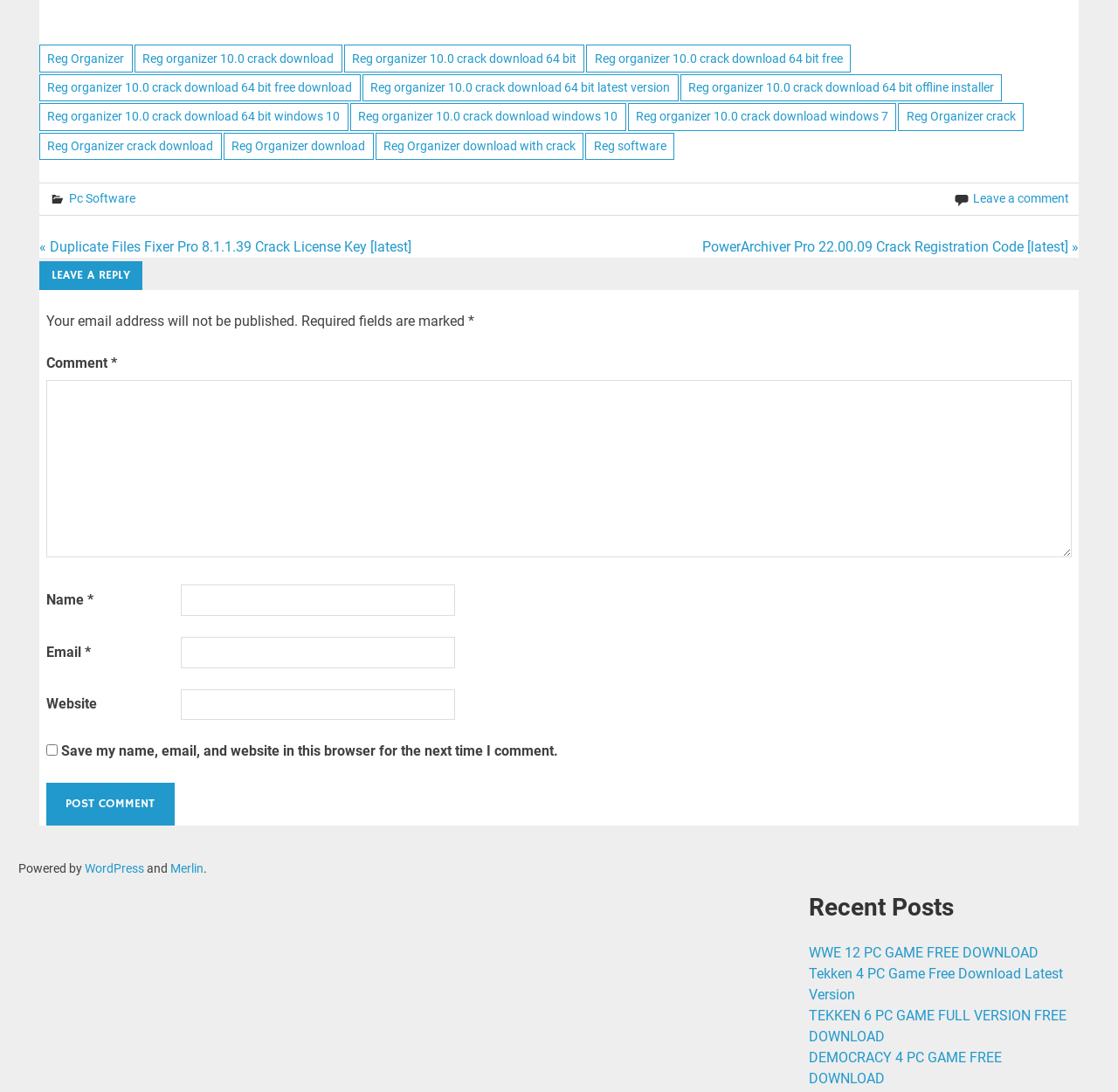Identify the bounding box coordinates necessary to click and complete the given instruction: "Click on the 'Reg Organizer' link".

[0.035, 0.041, 0.119, 0.066]